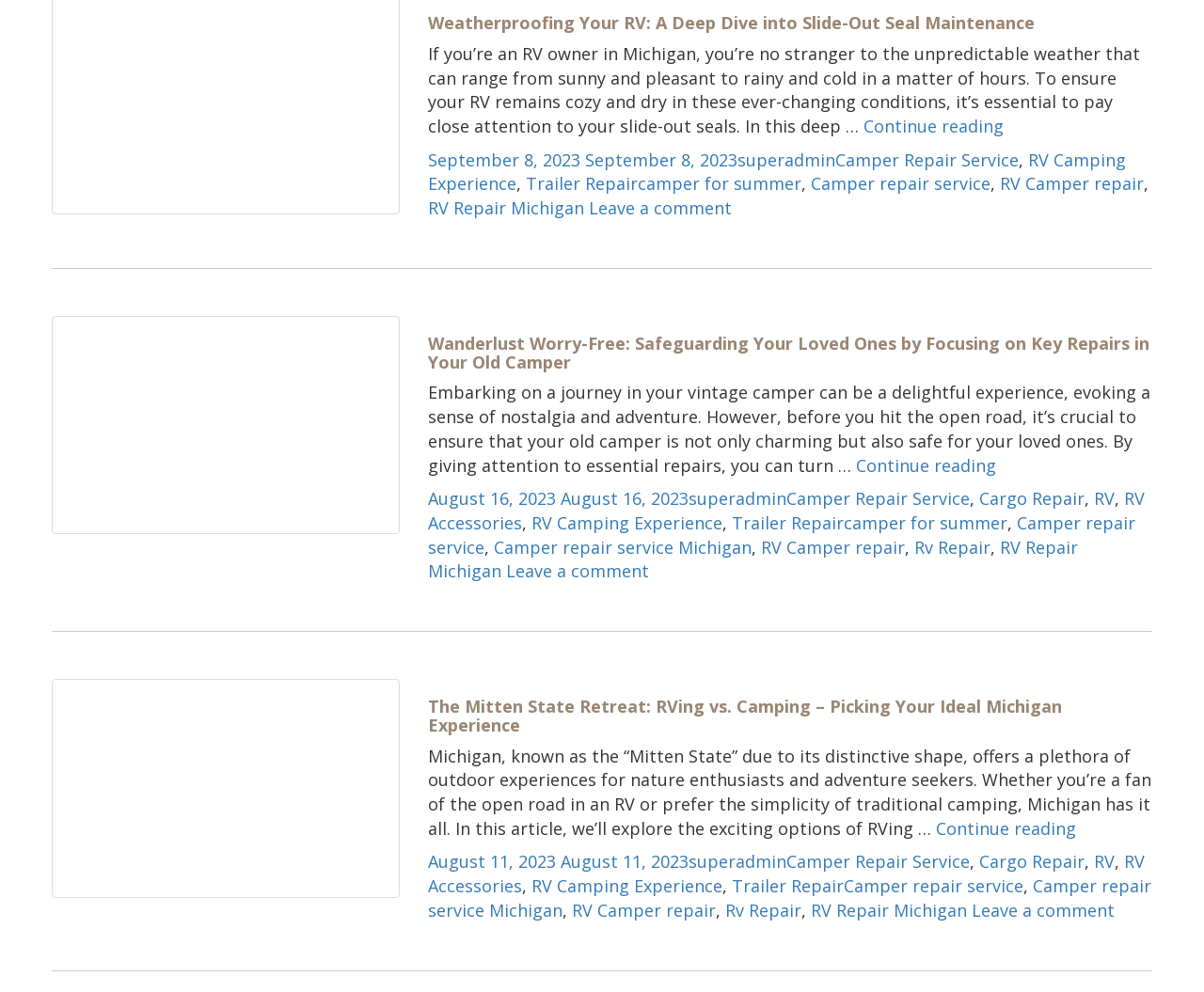Use a single word or phrase to answer the question: What type of repair service is mentioned in the articles?

Camper Repair Service